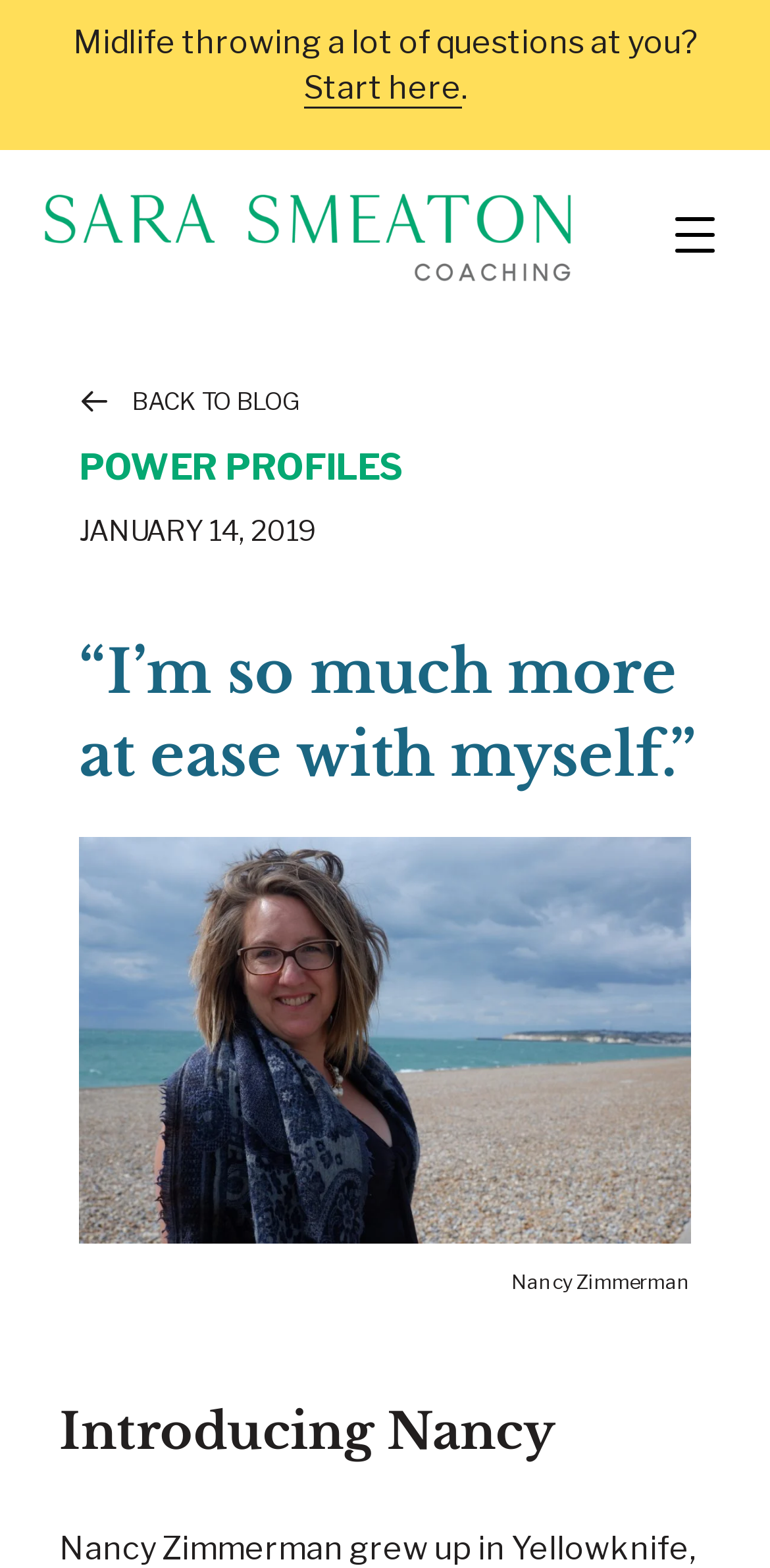What is the name of the coaching logo?
Please give a detailed answer to the question using the information shown in the image.

The image is described as 'Sara Smeaton Coaching Logo Green 2023', indicating that the logo belongs to Sara Smeaton Coaching.